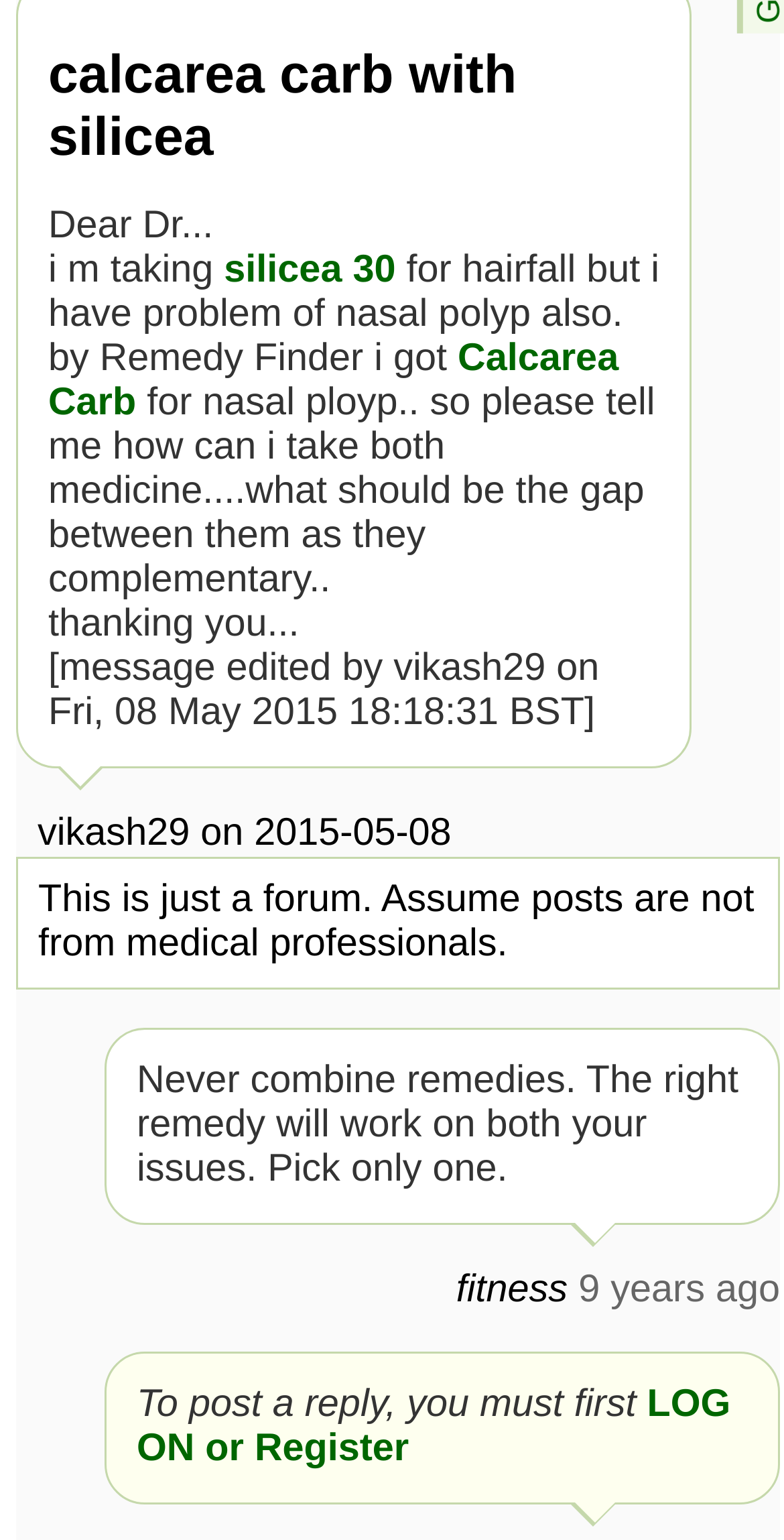Find and provide the bounding box coordinates for the UI element described with: "silicea 30".

[0.286, 0.161, 0.505, 0.189]